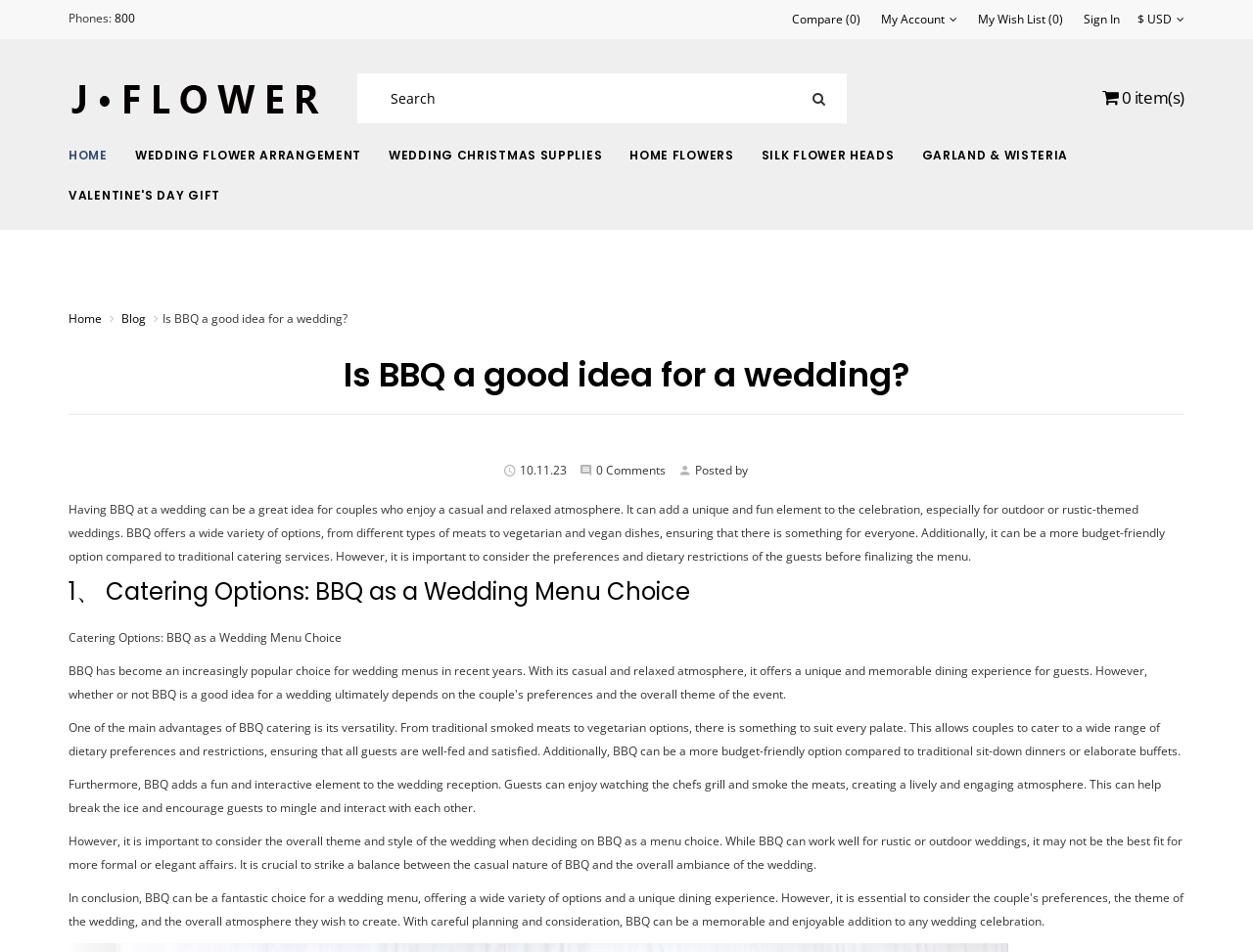Determine the bounding box coordinates of the clickable element necessary to fulfill the instruction: "View wedding flower arrangement". Provide the coordinates as four float numbers within the 0 to 1 range, i.e., [left, top, right, bottom].

[0.108, 0.156, 0.288, 0.171]